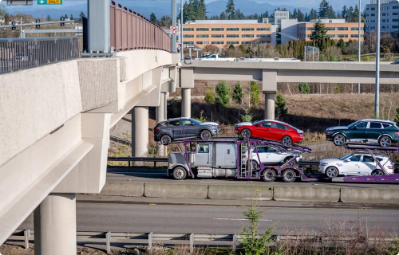Please provide a brief answer to the following inquiry using a single word or phrase:
What is visible in the backdrop of the image?

Tall buildings and distant mountains